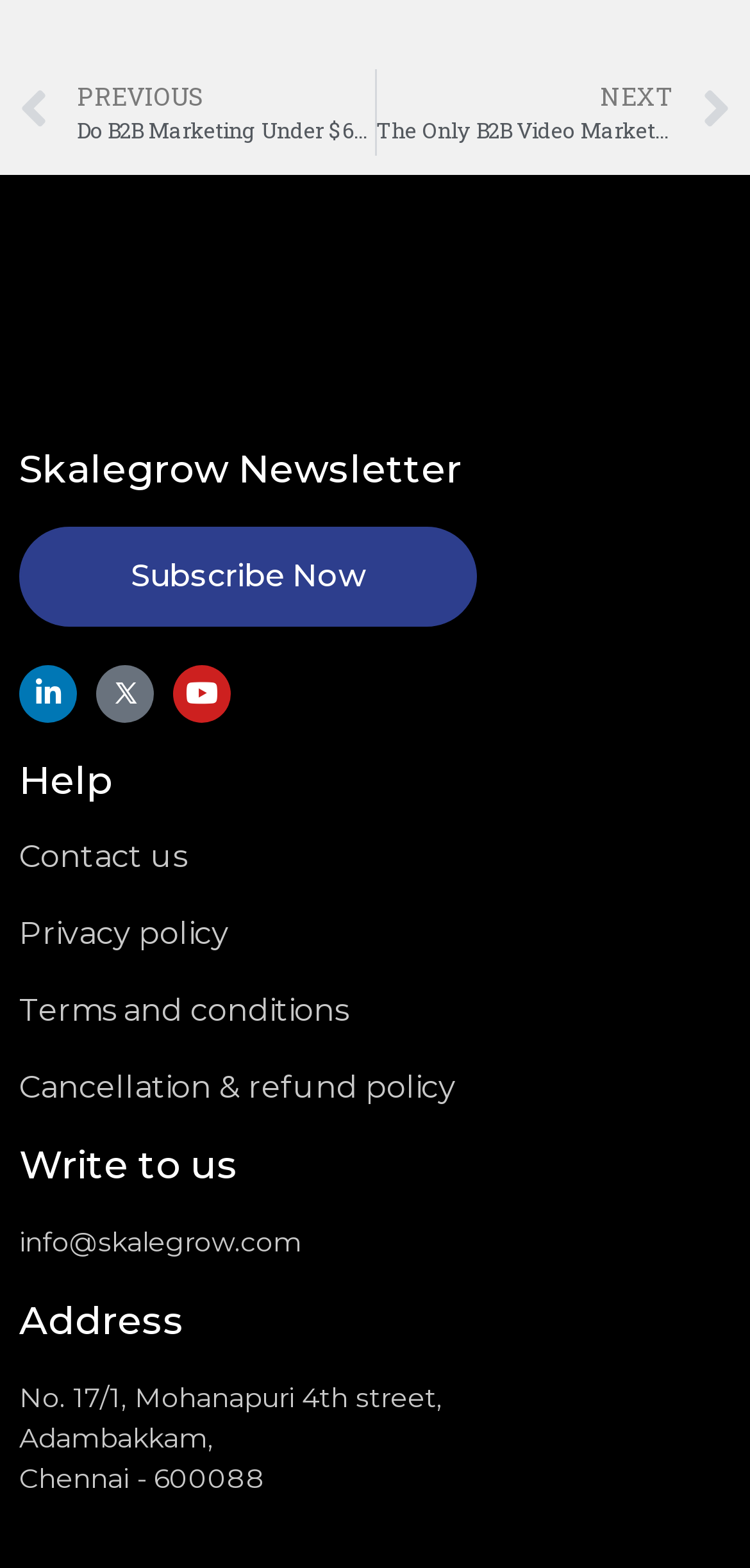Locate the bounding box coordinates of the clickable area needed to fulfill the instruction: "Contact us for help".

[0.026, 0.534, 0.974, 0.559]